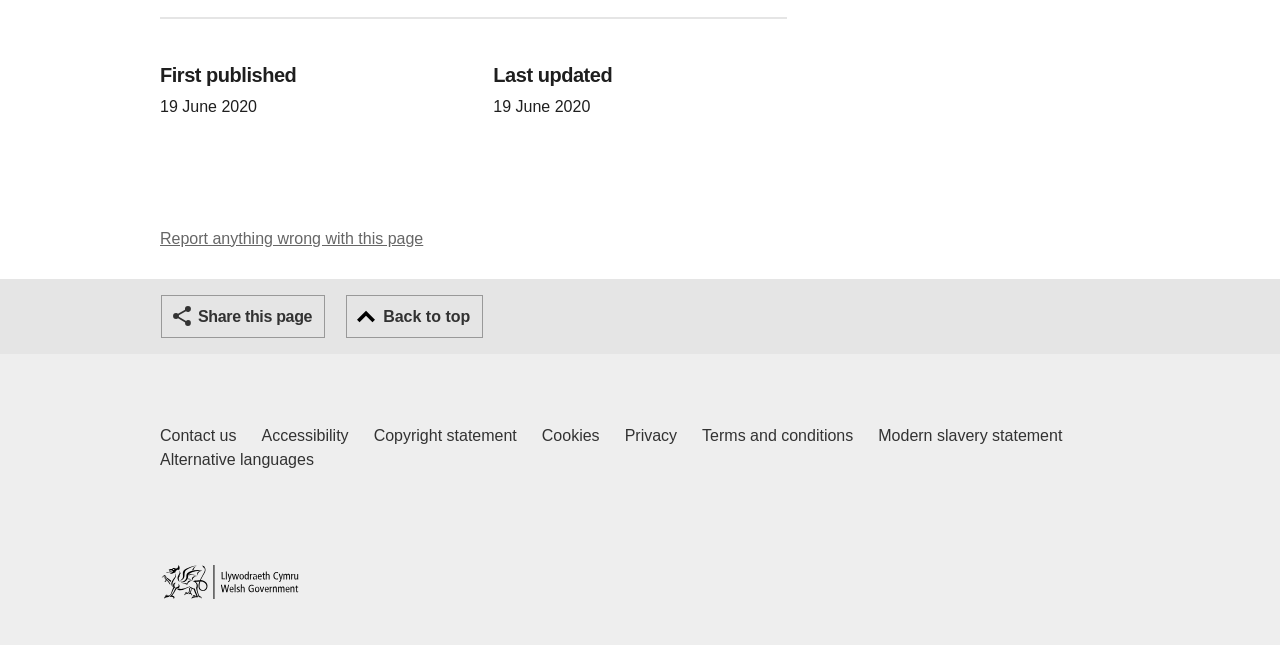Identify the bounding box of the HTML element described as: "Back to top".

[0.27, 0.458, 0.378, 0.524]